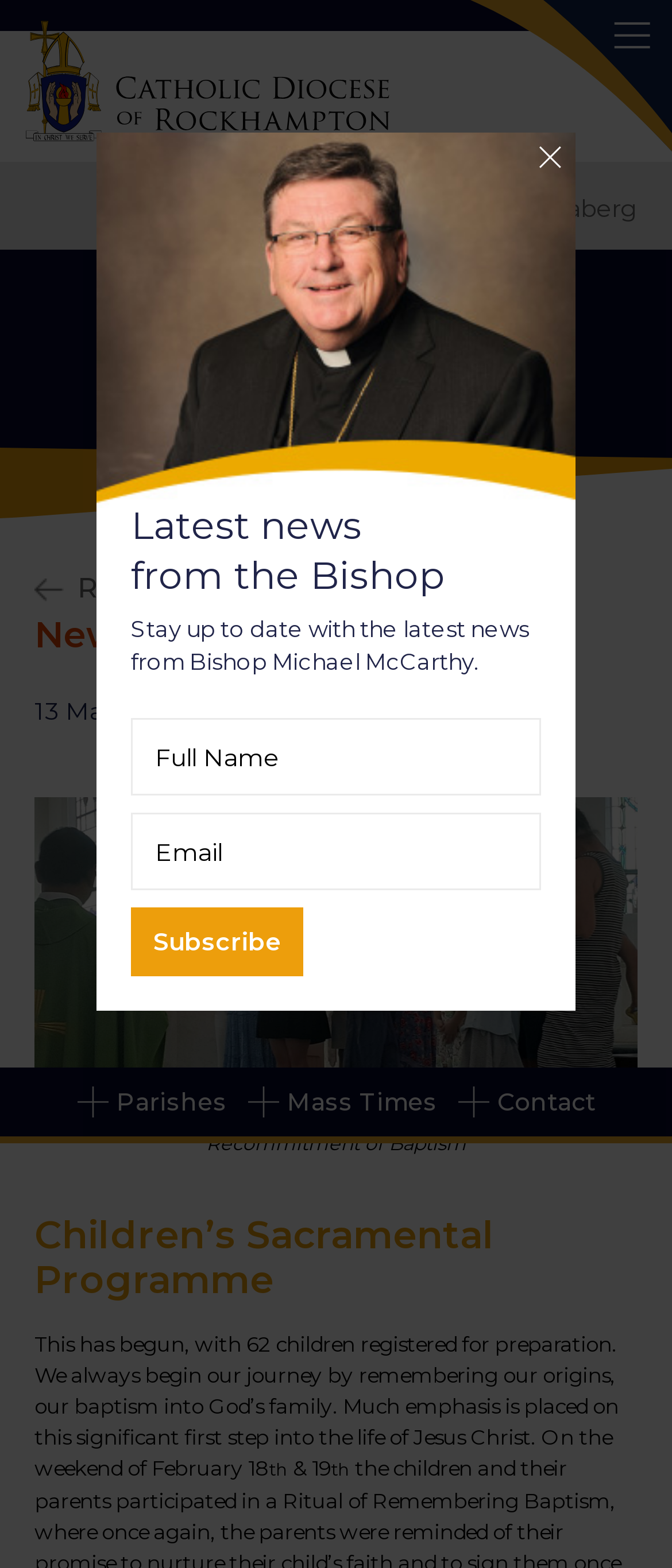How many textboxes are available for subscription?
Please give a detailed and elaborate answer to the question based on the image.

In the section 'Latest news from the Bishop', I found two textboxes with the 'required' attribute set to True, indicating that they are available for subscription.